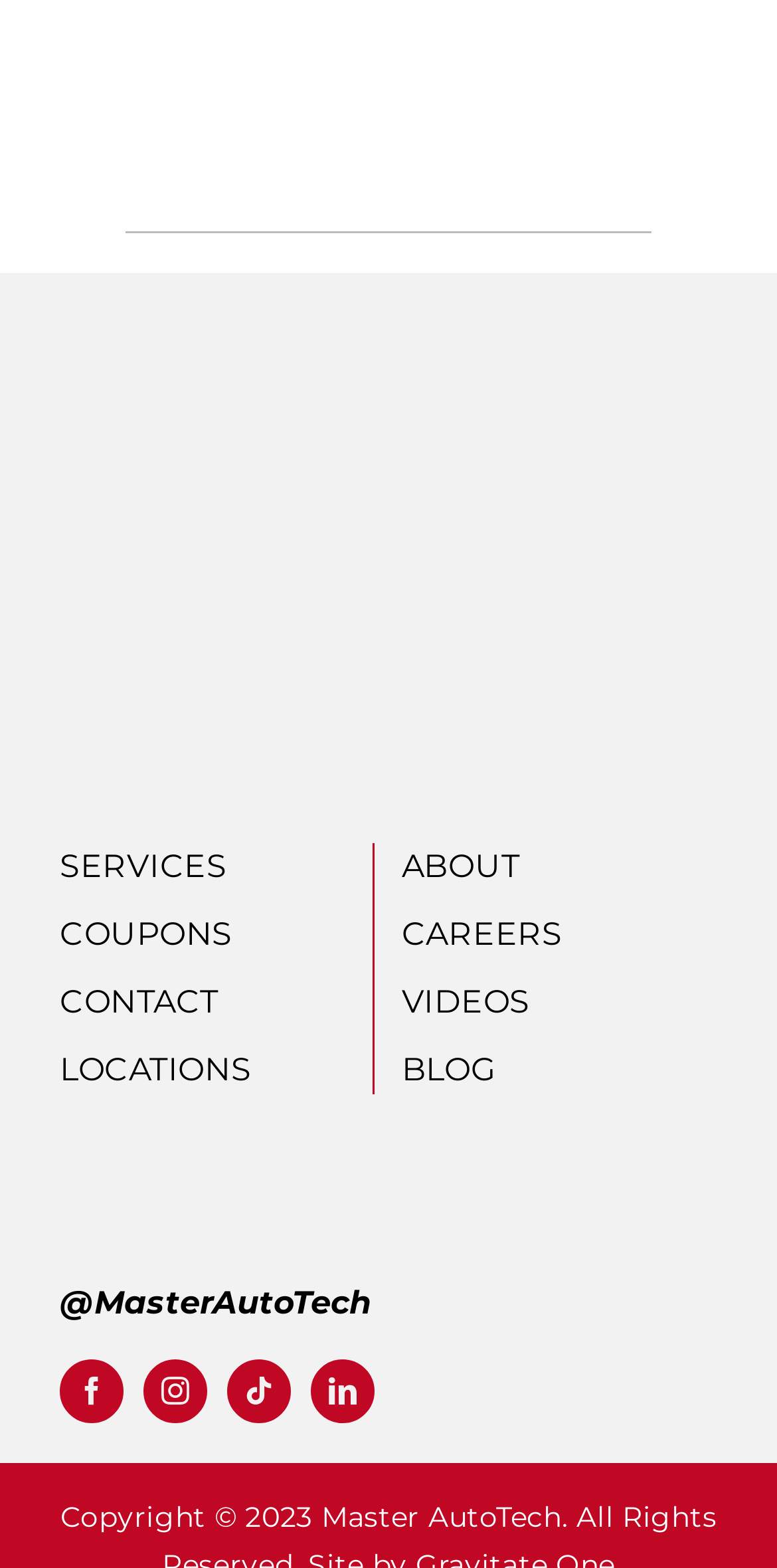Identify the bounding box for the described UI element. Provide the coordinates in (top-left x, top-left y, bottom-right x, bottom-right y) format with values ranging from 0 to 1: aria-label="linkedin" title="LinkedIn"

[0.4, 0.867, 0.482, 0.908]